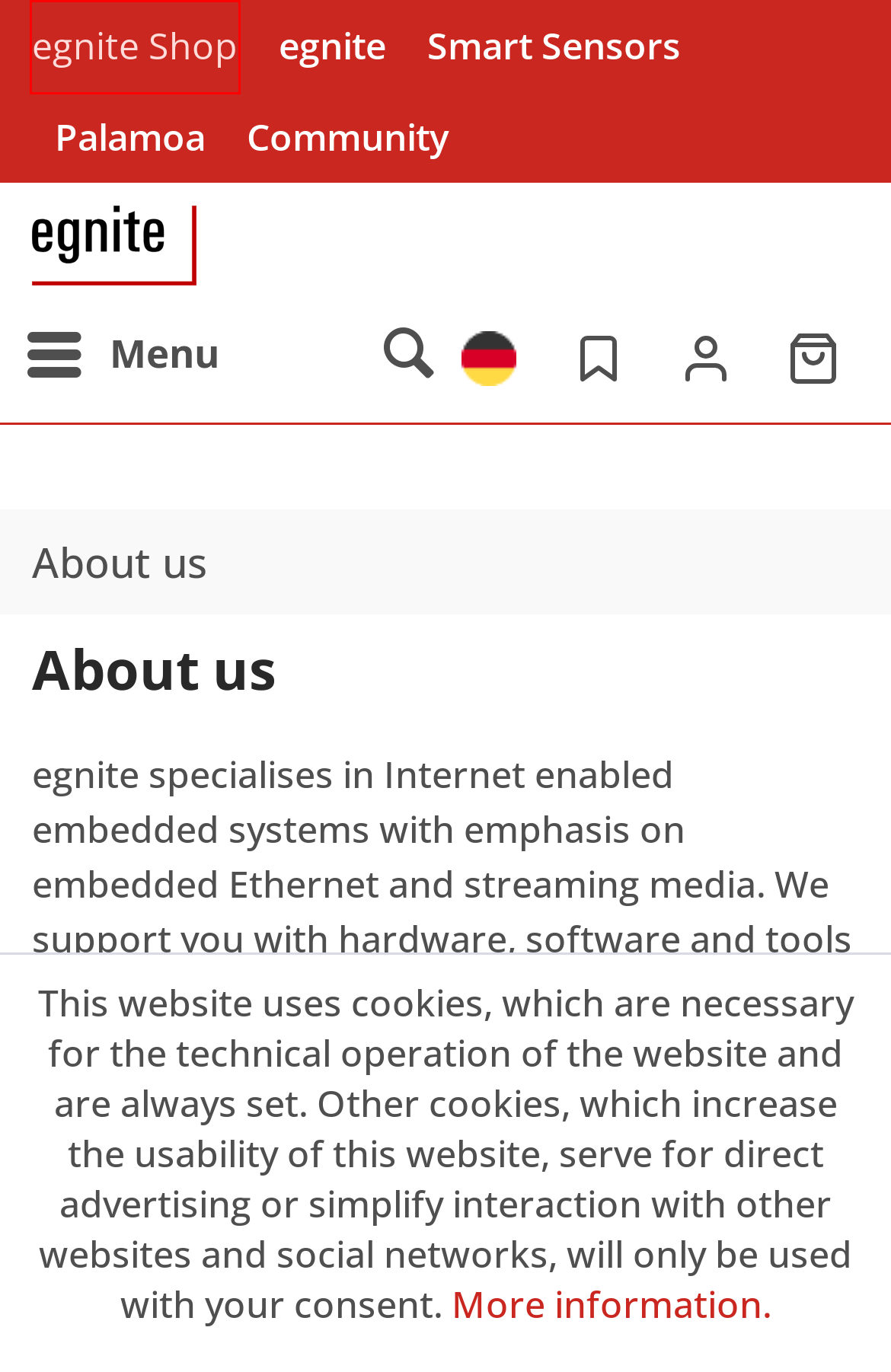Check out the screenshot of a webpage with a red rectangle bounding box. Select the best fitting webpage description that aligns with the new webpage after clicking the element inside the bounding box. Here are the candidates:
A. Shopping cart | egnite Shop
B. | Accessories | egnite Shop
C. Home | egnite Forum
D. egnite GmbH
E. Wish list | egnite Shop
F. Palamoa
G. Privacy | egnite Shop
H. egnite Shop

H